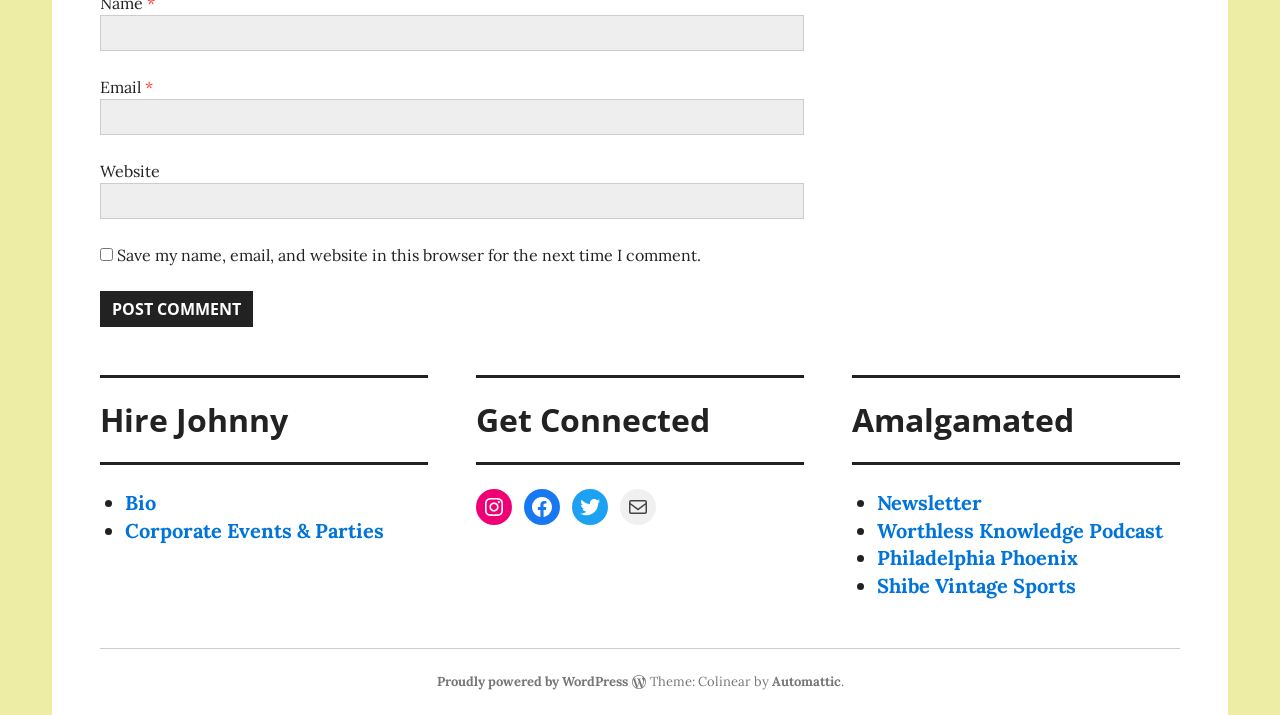What is the topic of the 'Worthless Knowledge Podcast' link?
Using the details from the image, give an elaborate explanation to answer the question.

The link 'Worthless Knowledge Podcast' is listed under the 'Amalgamated' section, but the webpage does not provide explicit information about the topic of the podcast.